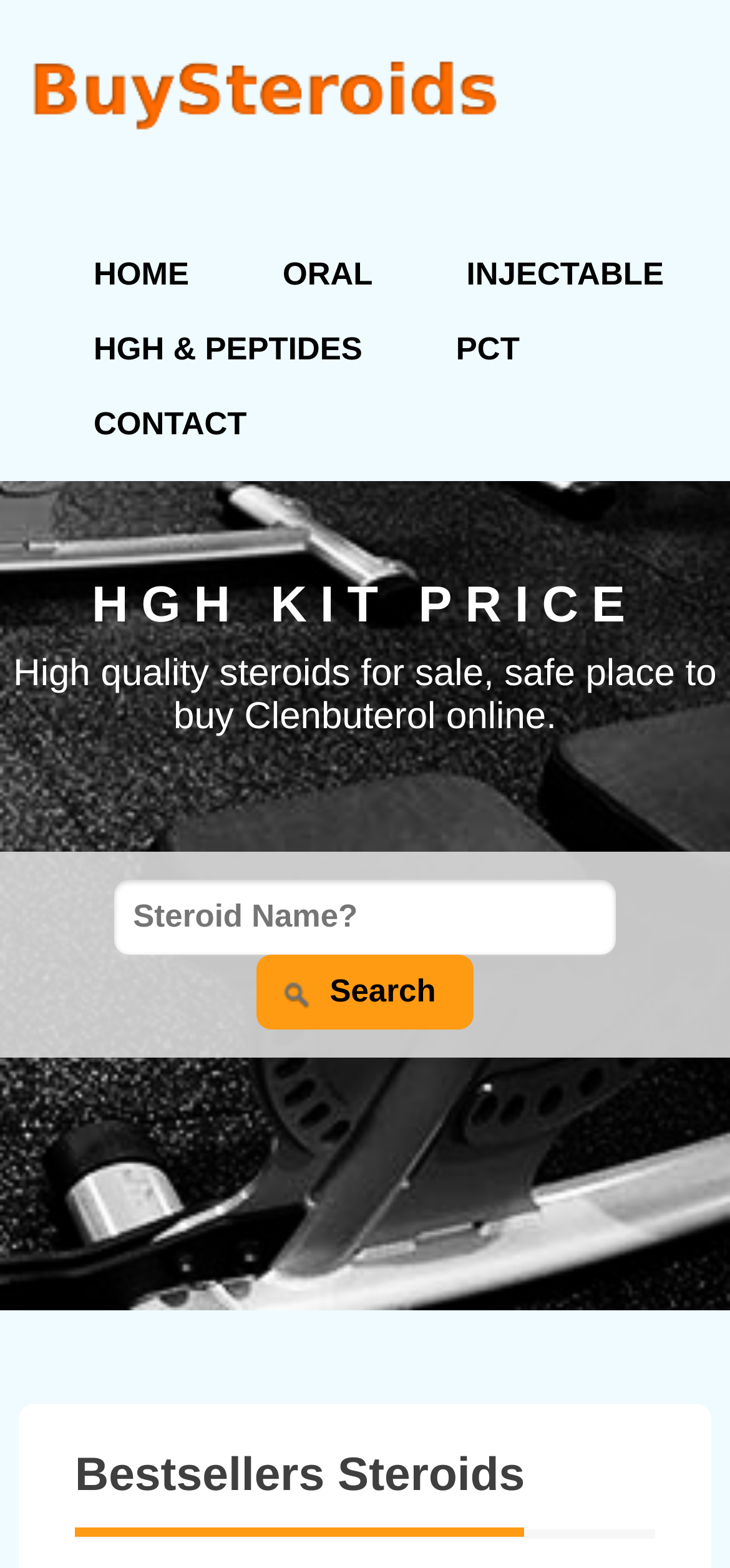Please analyze the image and provide a thorough answer to the question:
What is the function of the 'Search' button?

The 'Search' button is located next to the textbox with the label 'Steroid Name?'. It is likely used to search for steroids on the website based on the input in the textbox.